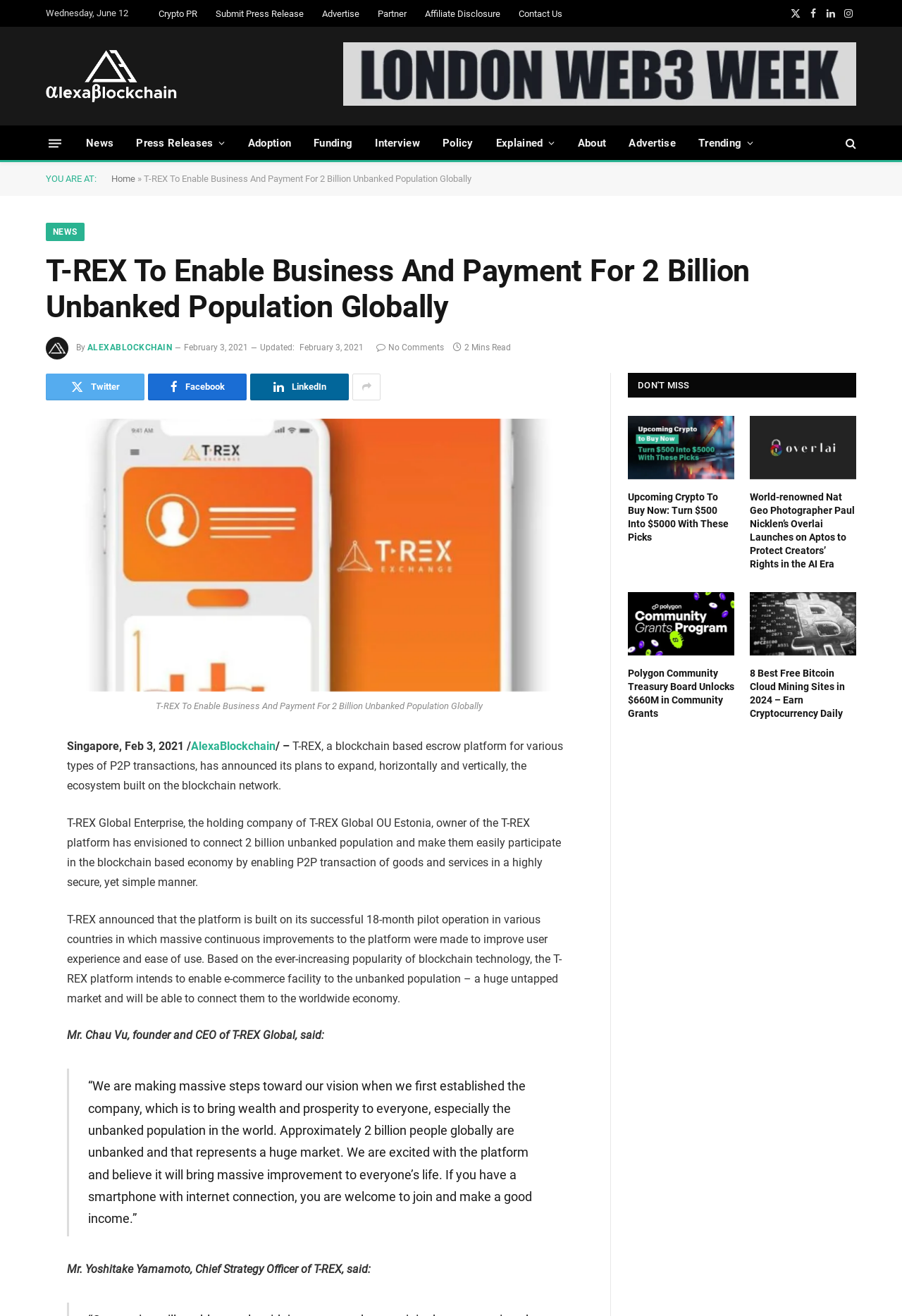Describe all the visual and textual components of the webpage comprehensively.

This webpage is about T-REX, a blockchain-based escrow platform for peer-to-peer transactions, aiming to enable business and payment for 2 billion unbanked population globally. 

At the top of the page, there is a navigation menu with several links, including "News", "Press Releases", "Adoption", "Funding", "Interview", "Policy", "Explained", "About", "Advertise", and "Trending". Below the navigation menu, there is a banner image. 

On the left side of the page, there is a section with links to social media platforms, including Twitter, Facebook, LinkedIn, and Instagram. 

The main content of the page is an article about T-REX, which includes a heading, an image, and several paragraphs of text. The article discusses T-REX's plans to expand its ecosystem and enable 2 billion unbanked population to participate in the blockchain-based economy. 

There are also quotes from the founder and CEO of T-REX Global, Mr. Chau Vu, and the Chief Strategy Officer, Mr. Yoshitake Yamamoto. 

At the bottom of the page, there is a section with a heading "DON'T MISS" and two article previews with images and links to the full articles.